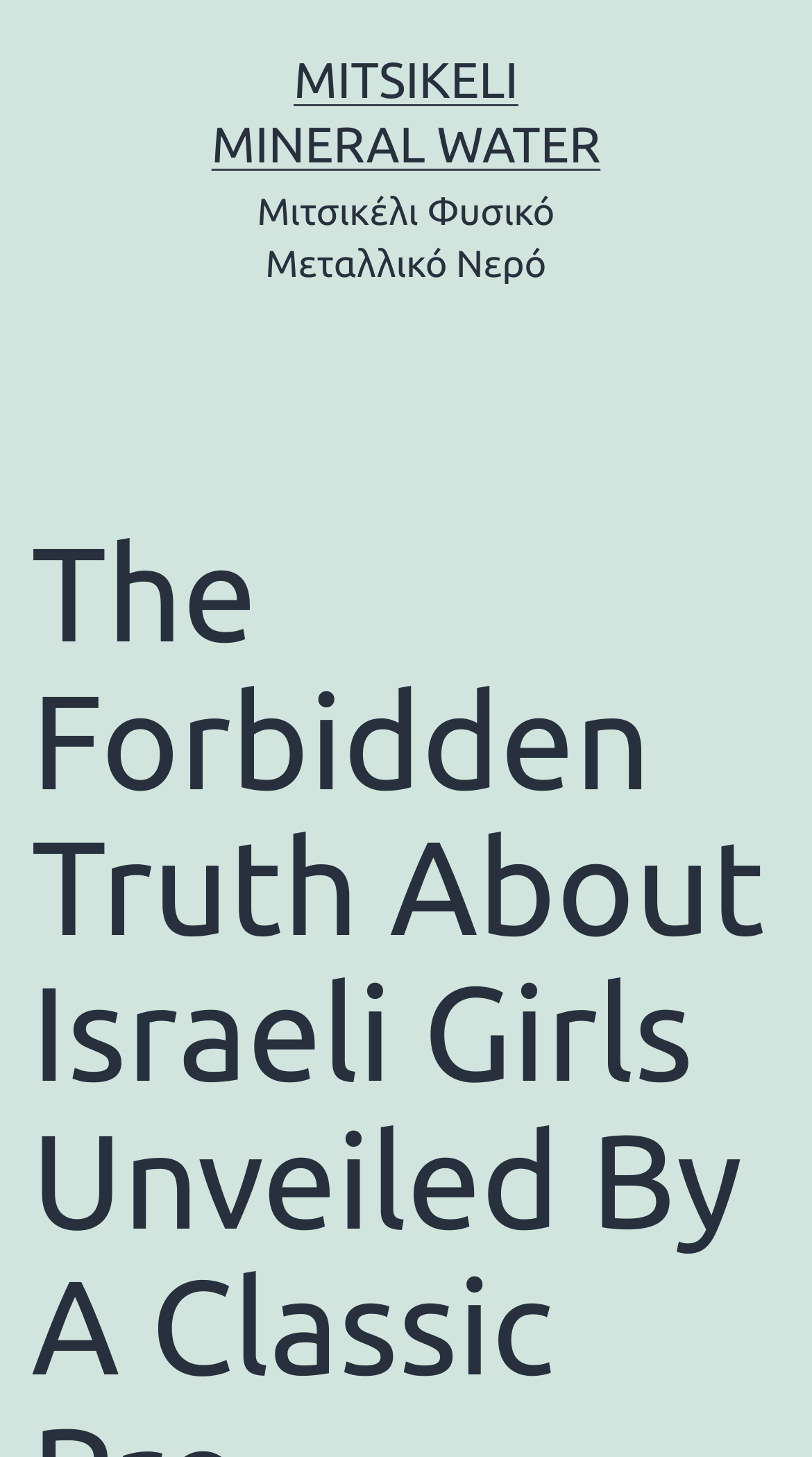Identify the bounding box coordinates for the UI element described as follows: "alt="AMIILANO RURAL SUITES"". Ensure the coordinates are four float numbers between 0 and 1, formatted as [left, top, right, bottom].

None